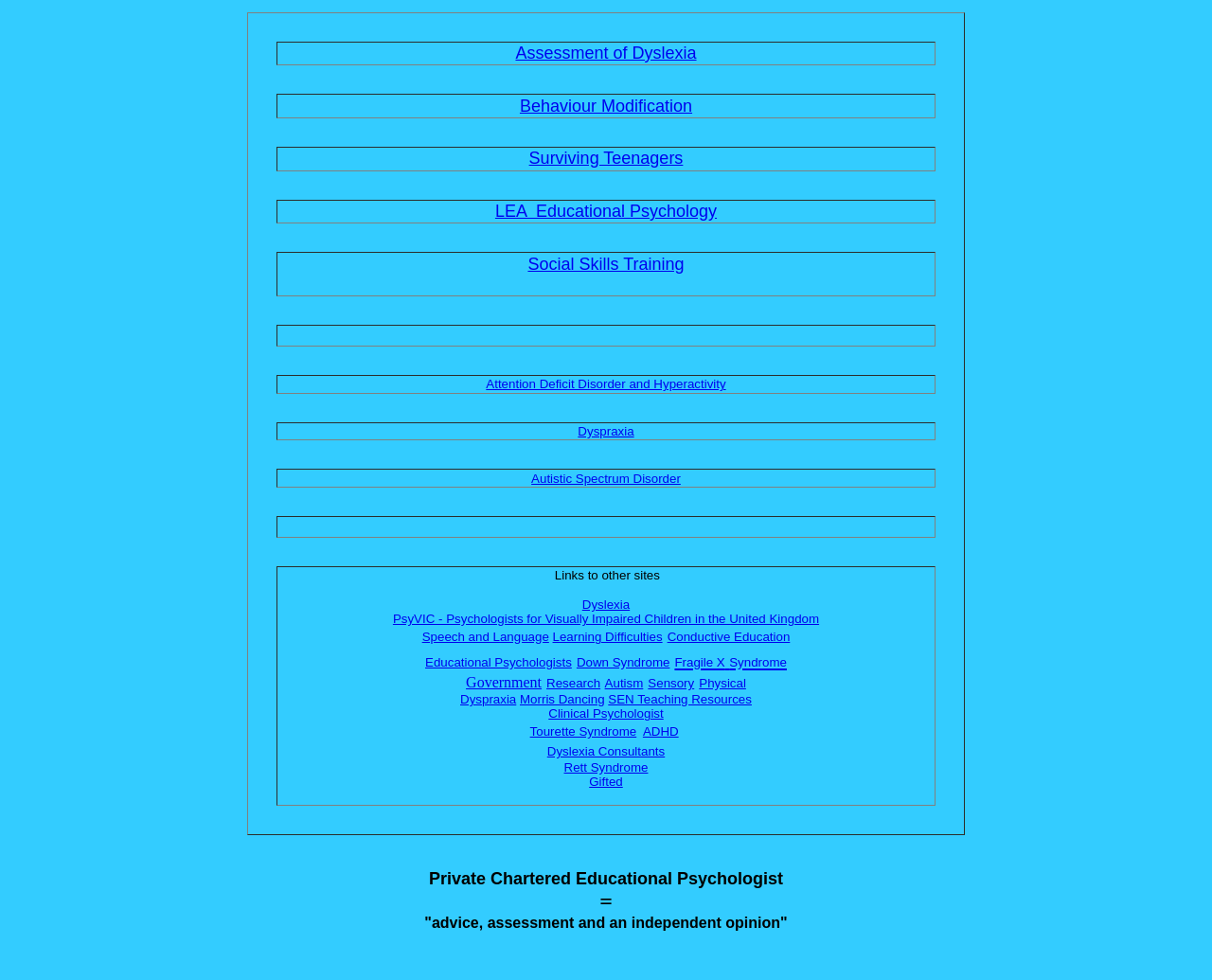Highlight the bounding box coordinates of the region I should click on to meet the following instruction: "Click on Assessment of Dyslexia".

[0.425, 0.044, 0.575, 0.064]